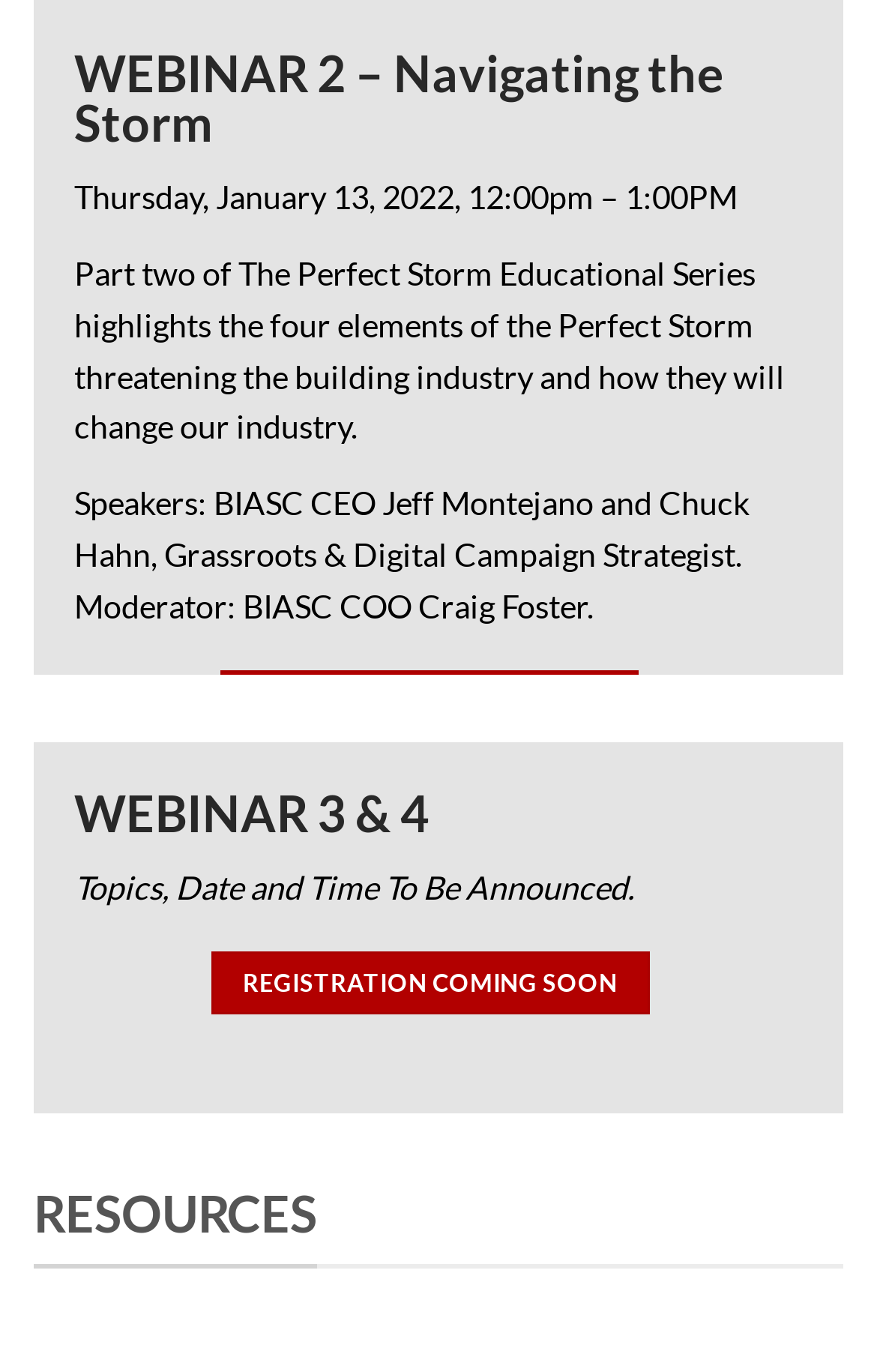Predict the bounding box of the UI element based on the description: "Registration coming soon". The coordinates should be four float numbers between 0 and 1, formatted as [left, top, right, bottom].

[0.242, 0.694, 0.74, 0.739]